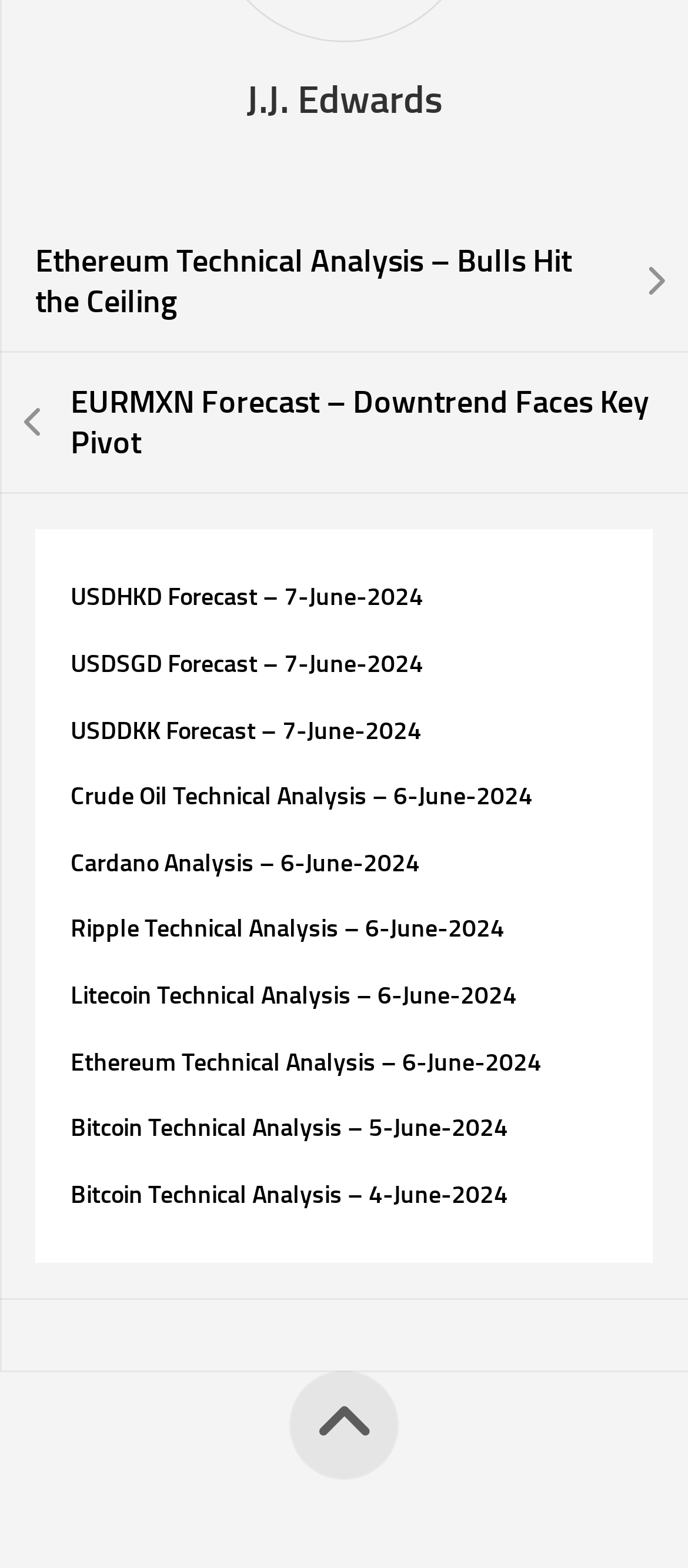Please find the bounding box for the following UI element description. Provide the coordinates in (top-left x, top-left y, bottom-right x, bottom-right y) format, with values between 0 and 1: Litecoin Technical Analysis – 6-June-2024

[0.103, 0.625, 0.751, 0.645]